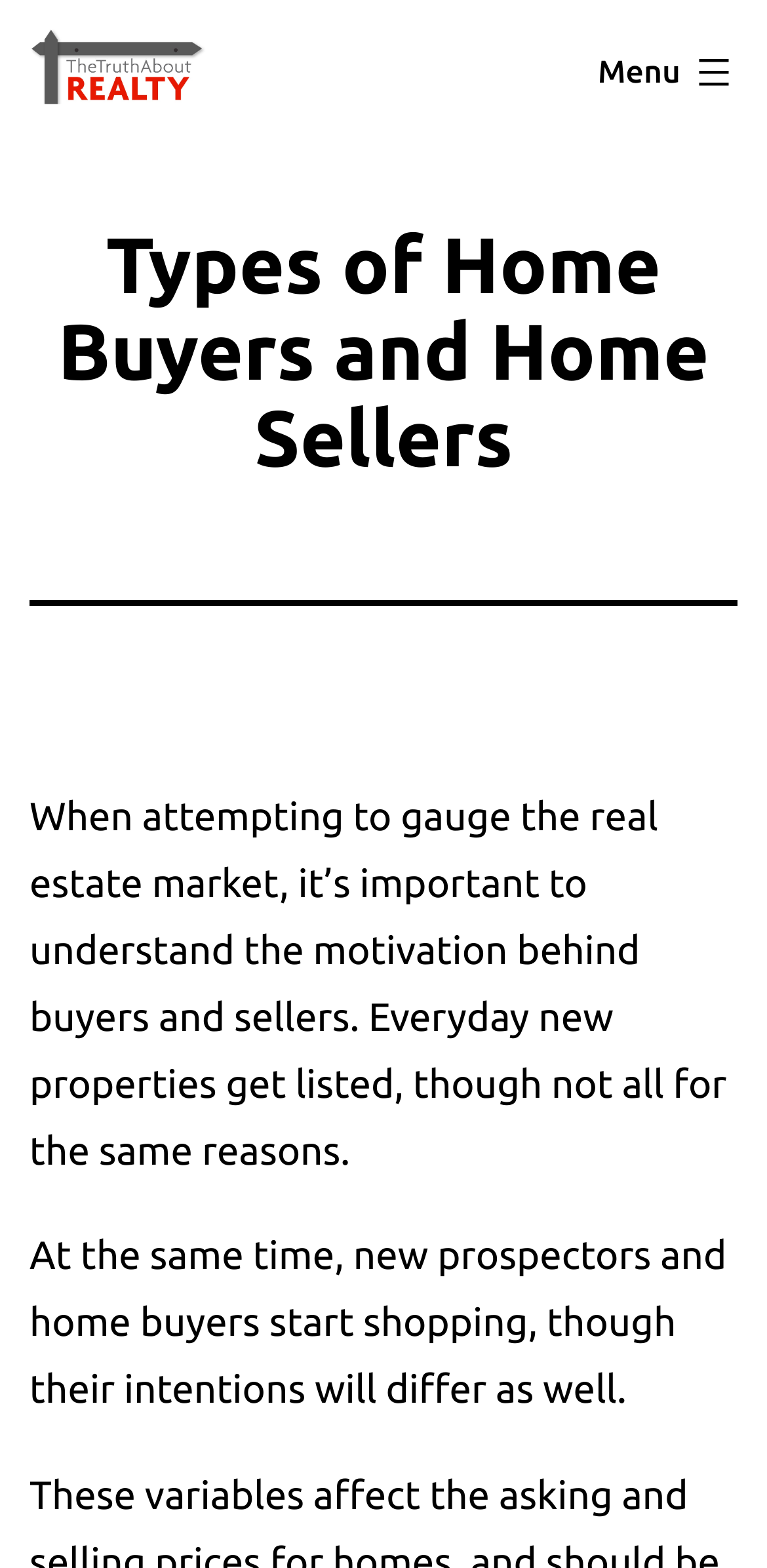Find the bounding box of the UI element described as: "Menu Close". The bounding box coordinates should be given as four float values between 0 and 1, i.e., [left, top, right, bottom].

[0.741, 0.019, 1.0, 0.074]